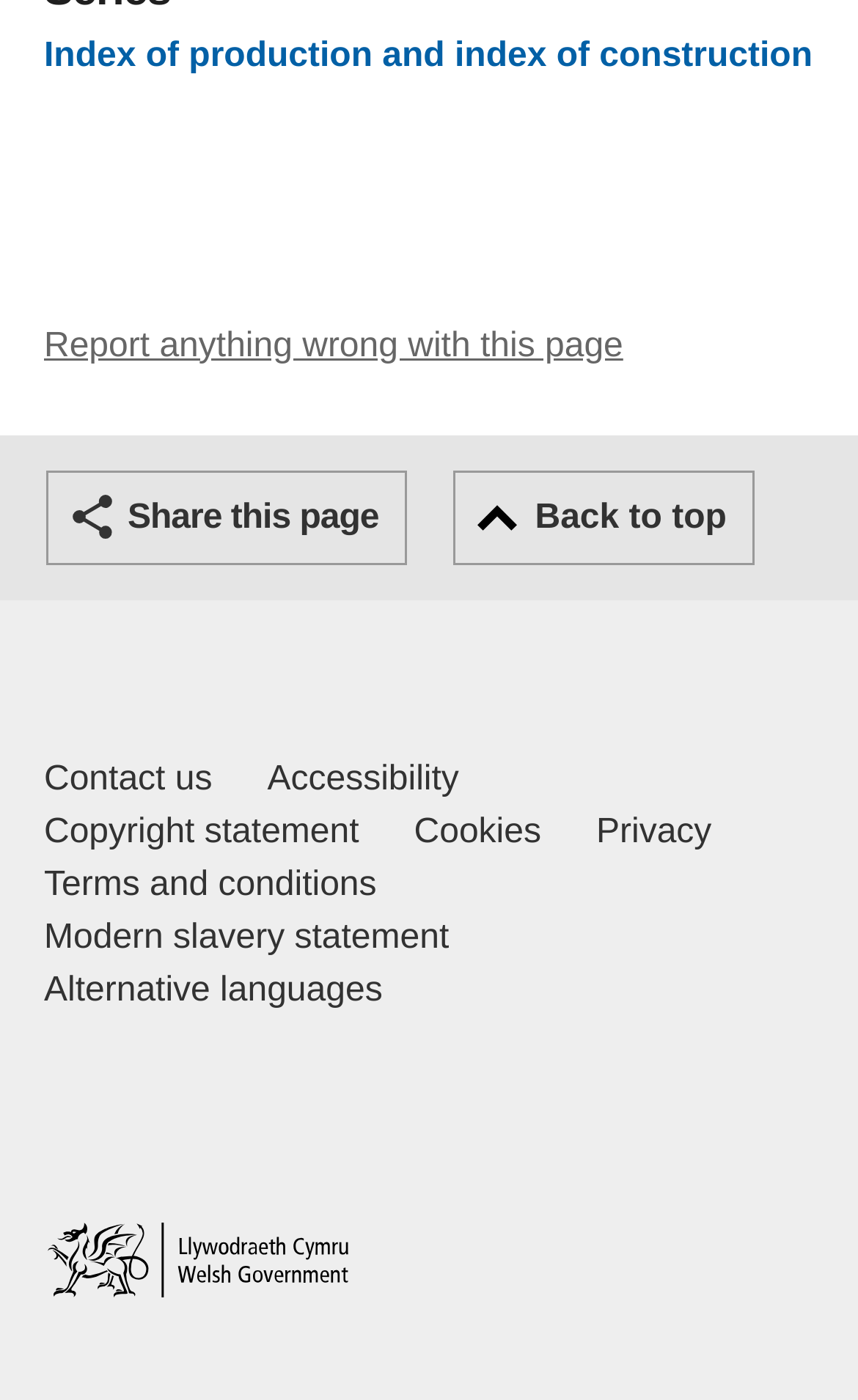What is the purpose of the 'Report anything wrong with this page' link?
Based on the visual content, answer with a single word or a brief phrase.

Report errors